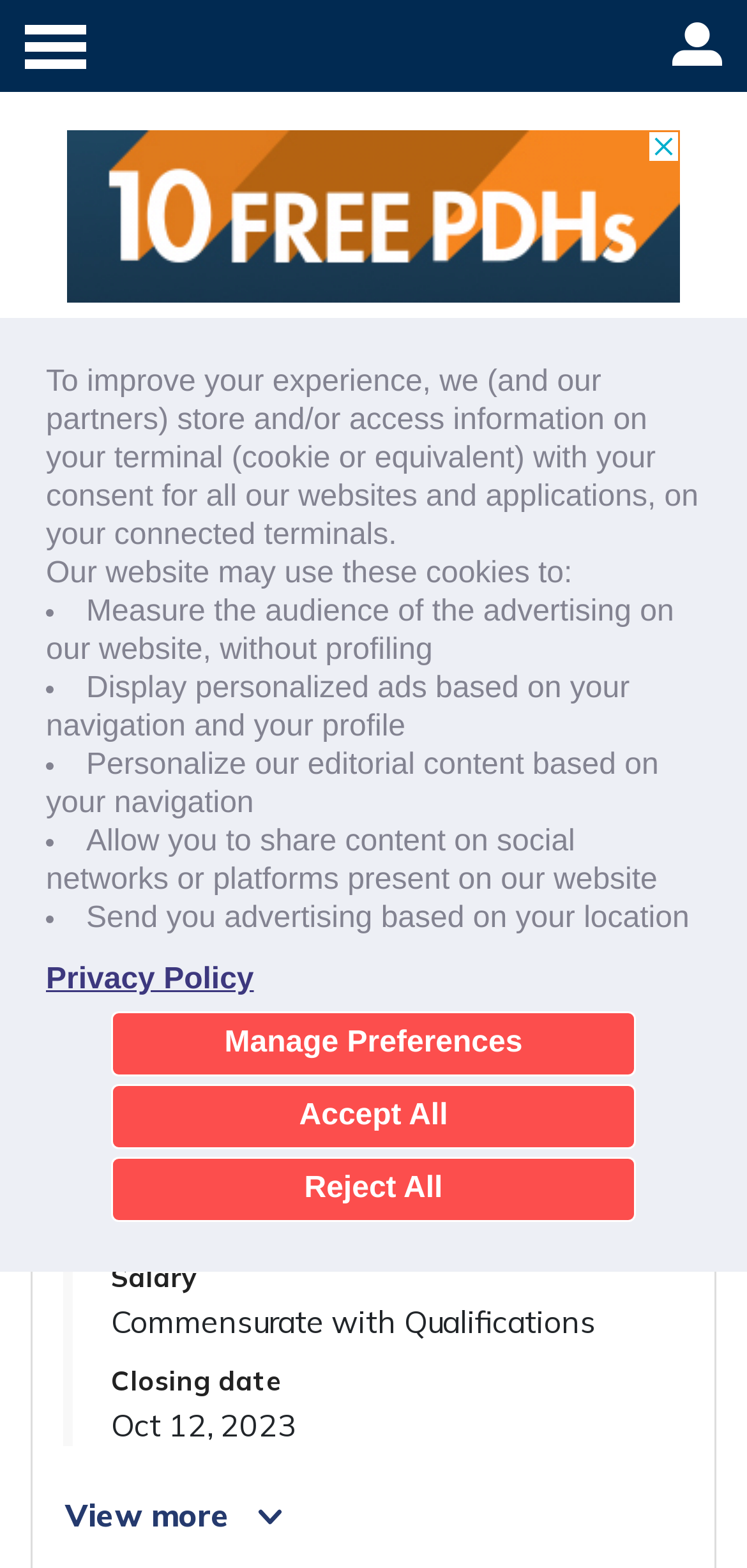From the element description Skip to main menu, predict the bounding box coordinates of the UI element. The coordinates must be specified in the format (top-left x, top-left y, bottom-right x, bottom-right y) and should be within the 0 to 1 range.

[0.0, 0.0, 0.149, 0.059]